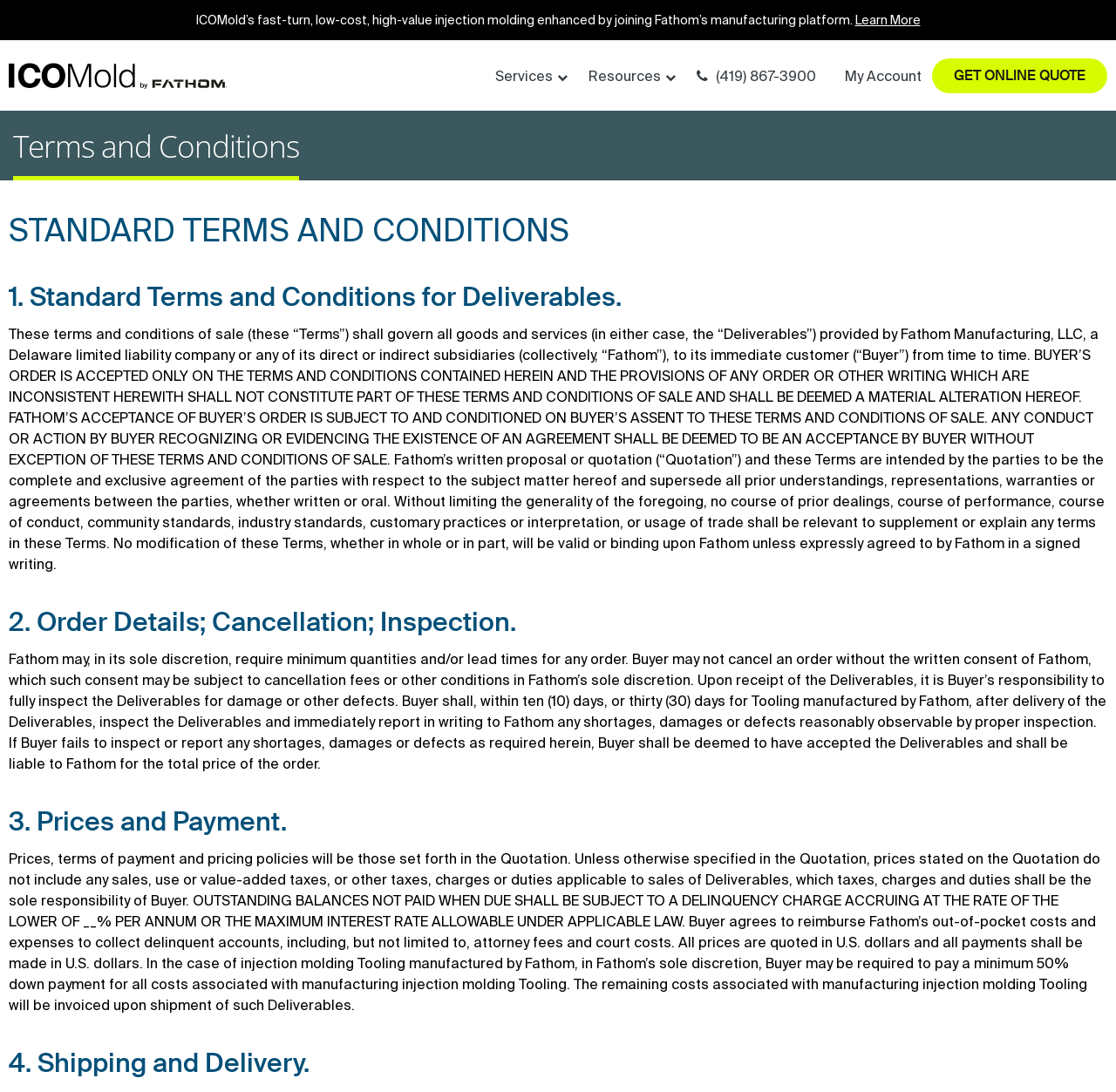How many sections are there in the terms and conditions?
Using the picture, provide a one-word or short phrase answer.

4